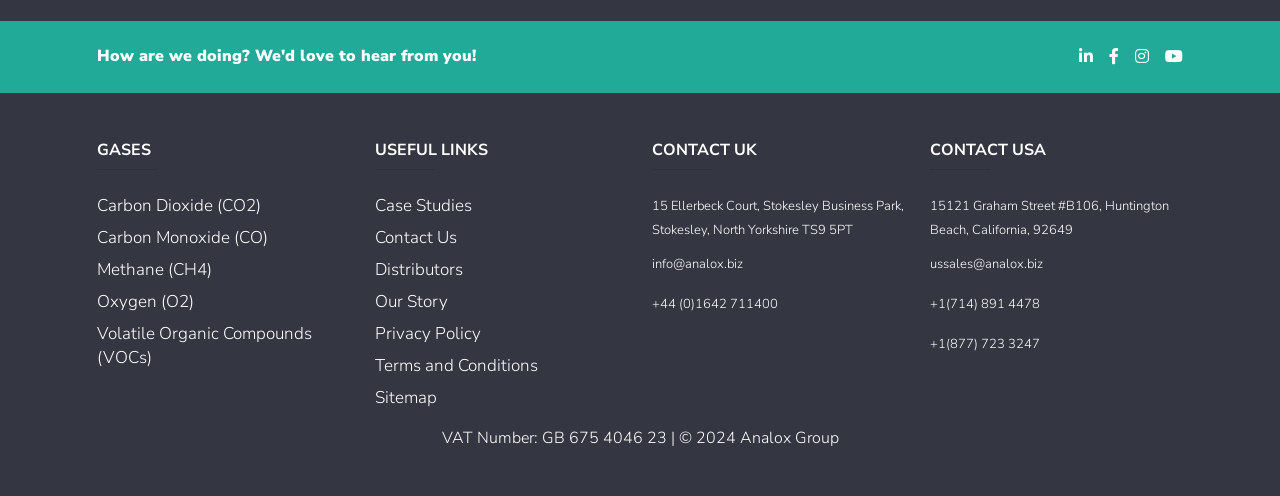Use the information in the screenshot to answer the question comprehensively: What is the company's VAT number?

The VAT number can be found at the bottom of the webpage, in the static text element that also contains the copyright information.